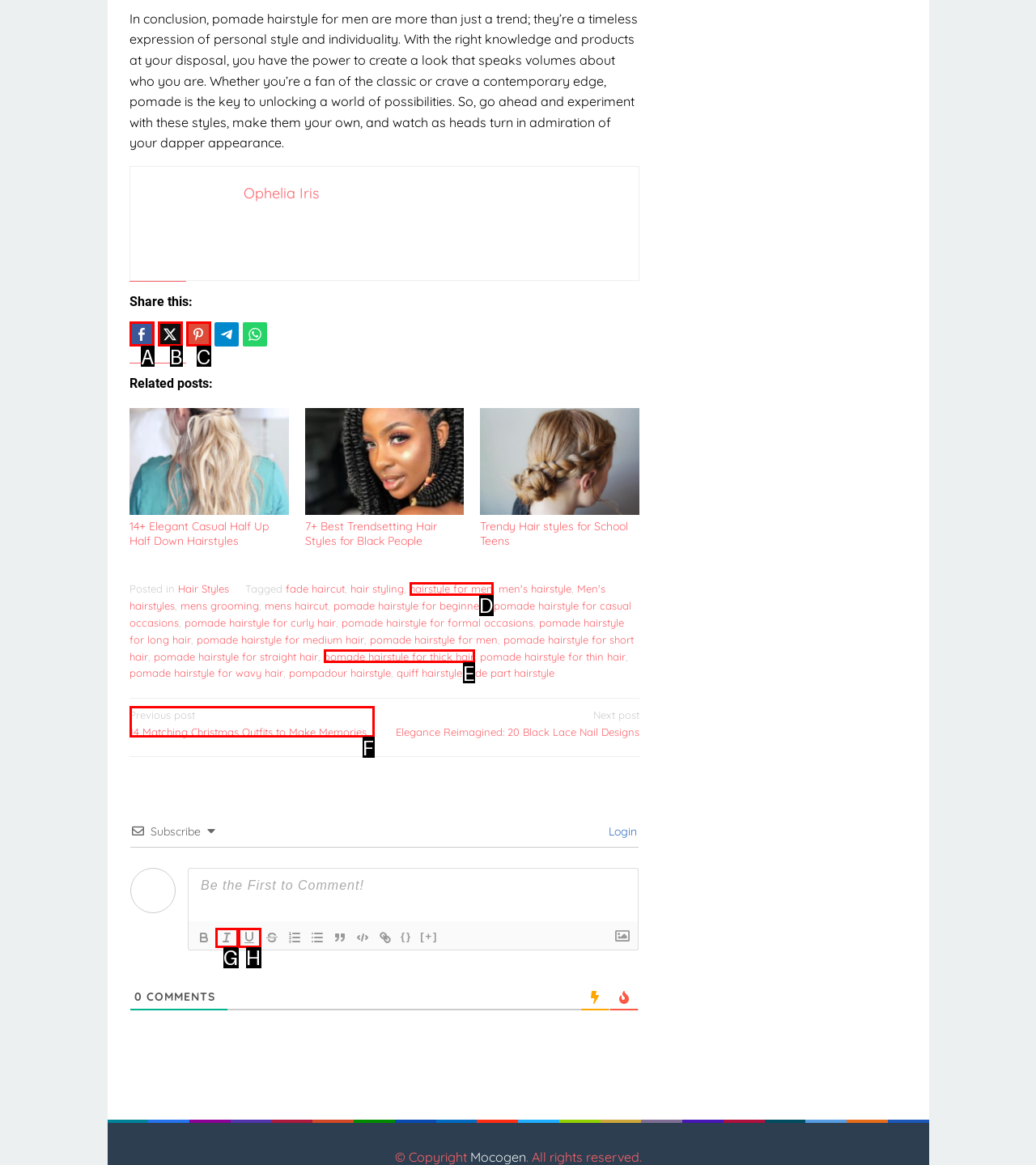Select the right option to accomplish this task: Click the 'Resources' link. Reply with the letter corresponding to the correct UI element.

None